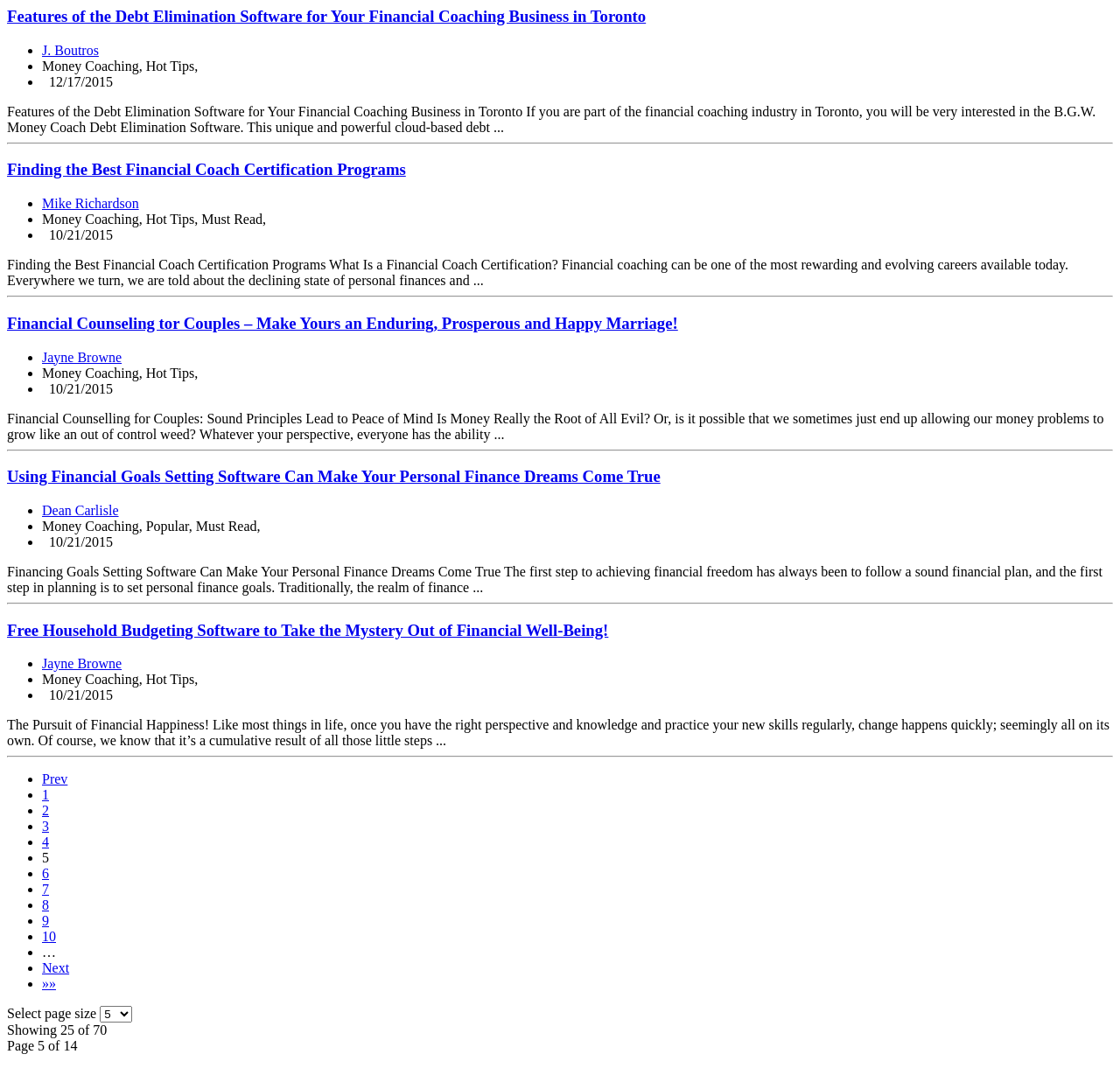Locate the bounding box coordinates of the region to be clicked to comply with the following instruction: "Read the article 'Finding the Best Financial Coach Certification Programs'". The coordinates must be four float numbers between 0 and 1, in the form [left, top, right, bottom].

[0.006, 0.147, 0.994, 0.165]